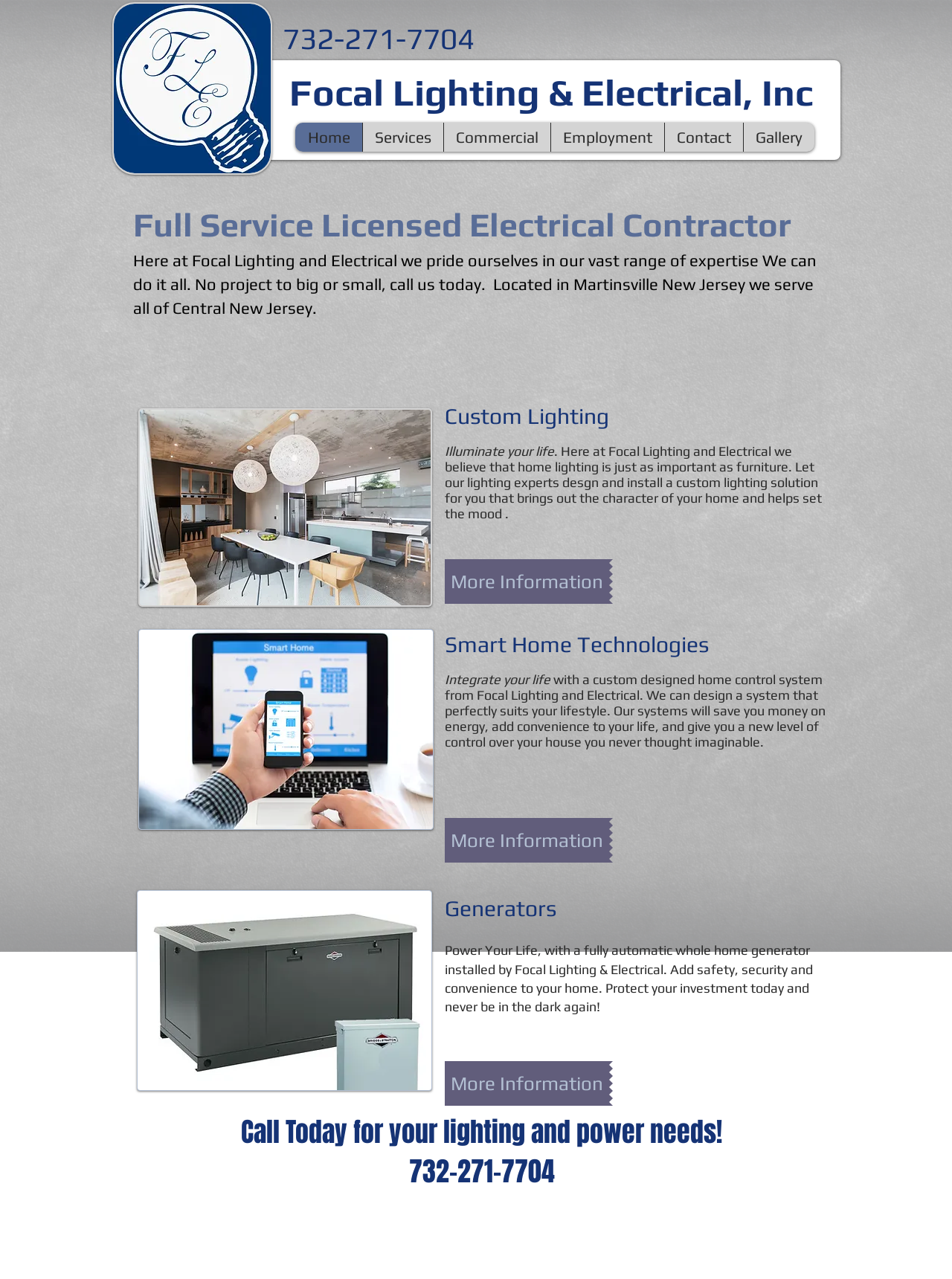Bounding box coordinates are specified in the format (top-left x, top-left y, bottom-right x, bottom-right y). All values are floating point numbers bounded between 0 and 1. Please provide the bounding box coordinate of the region this sentence describes: Focal Lighting & Electrical, Inc

[0.304, 0.055, 0.854, 0.089]